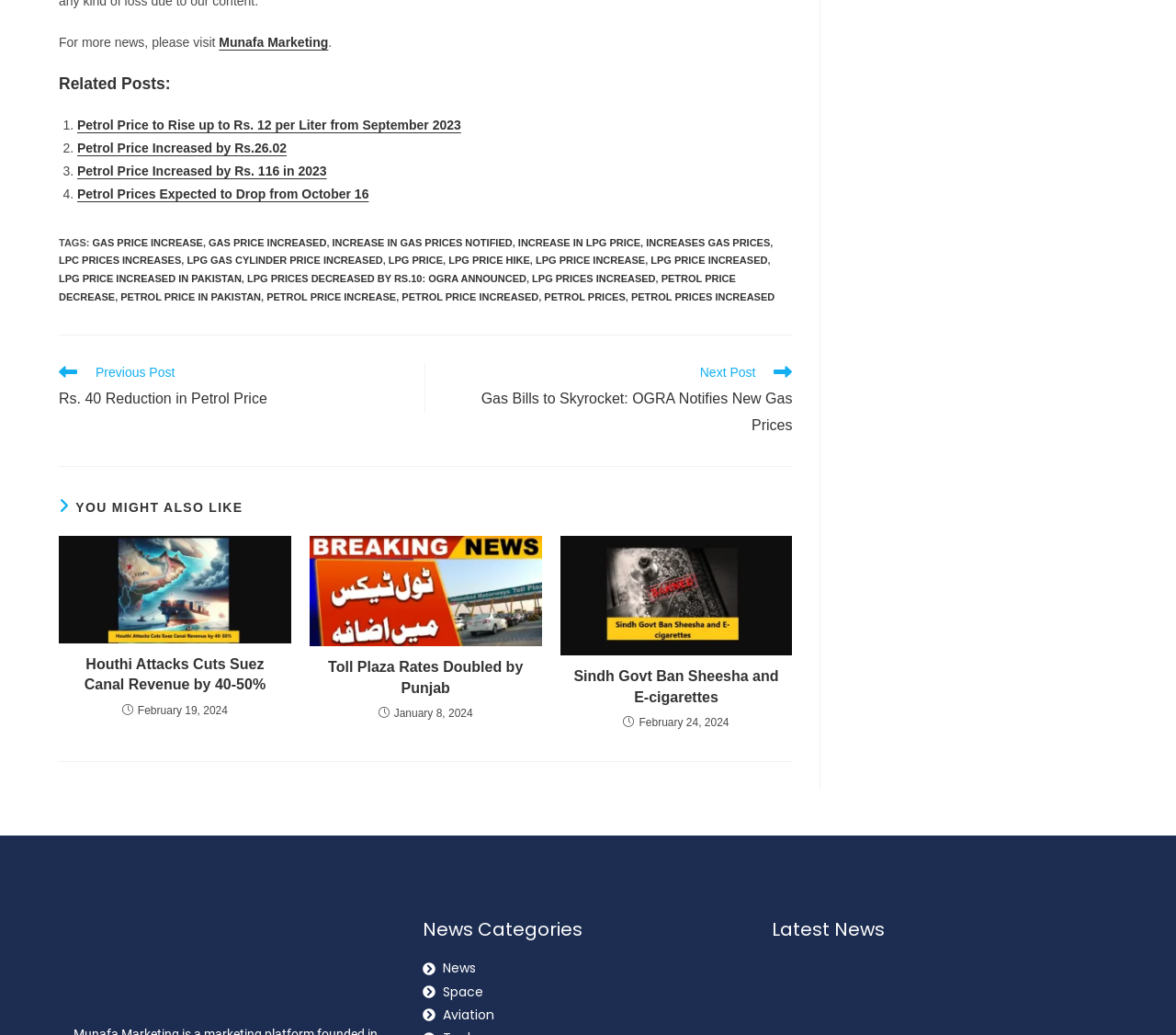Please find the bounding box coordinates of the element that needs to be clicked to perform the following instruction: "Read more about the article 'Houthi Attacks Cuts Suez Canal Revenue by 40-50%'". The bounding box coordinates should be four float numbers between 0 and 1, represented as [left, top, right, bottom].

[0.05, 0.518, 0.247, 0.621]